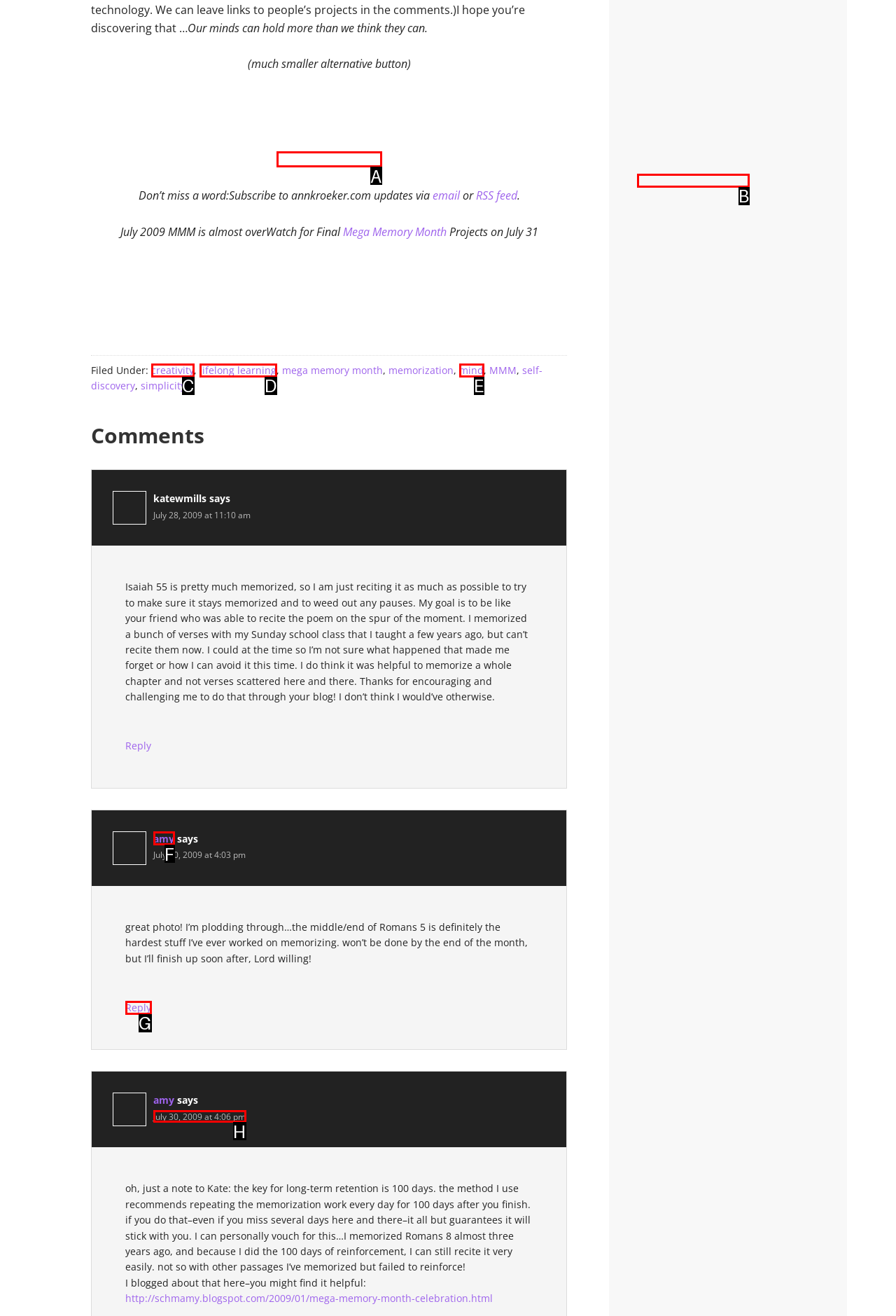Given the description: amy, identify the matching HTML element. Provide the letter of the correct option.

F